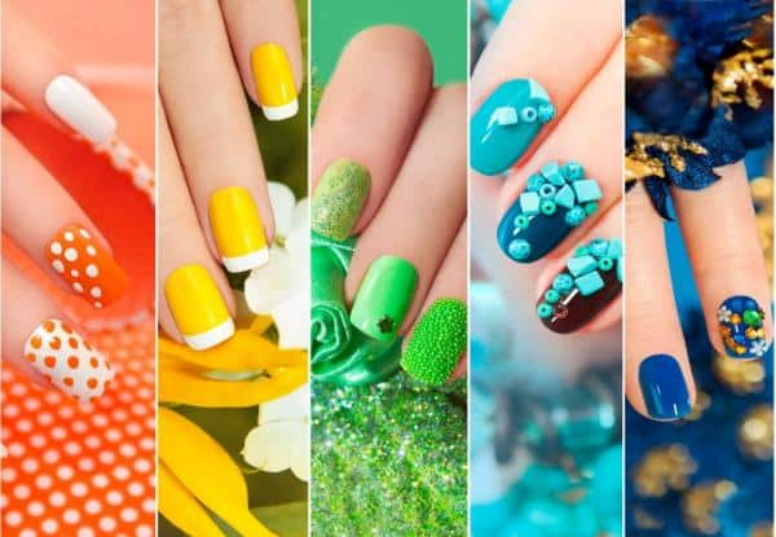Please answer the following question using a single word or phrase: 
What is the color of the polish in the third manicure design?

Green